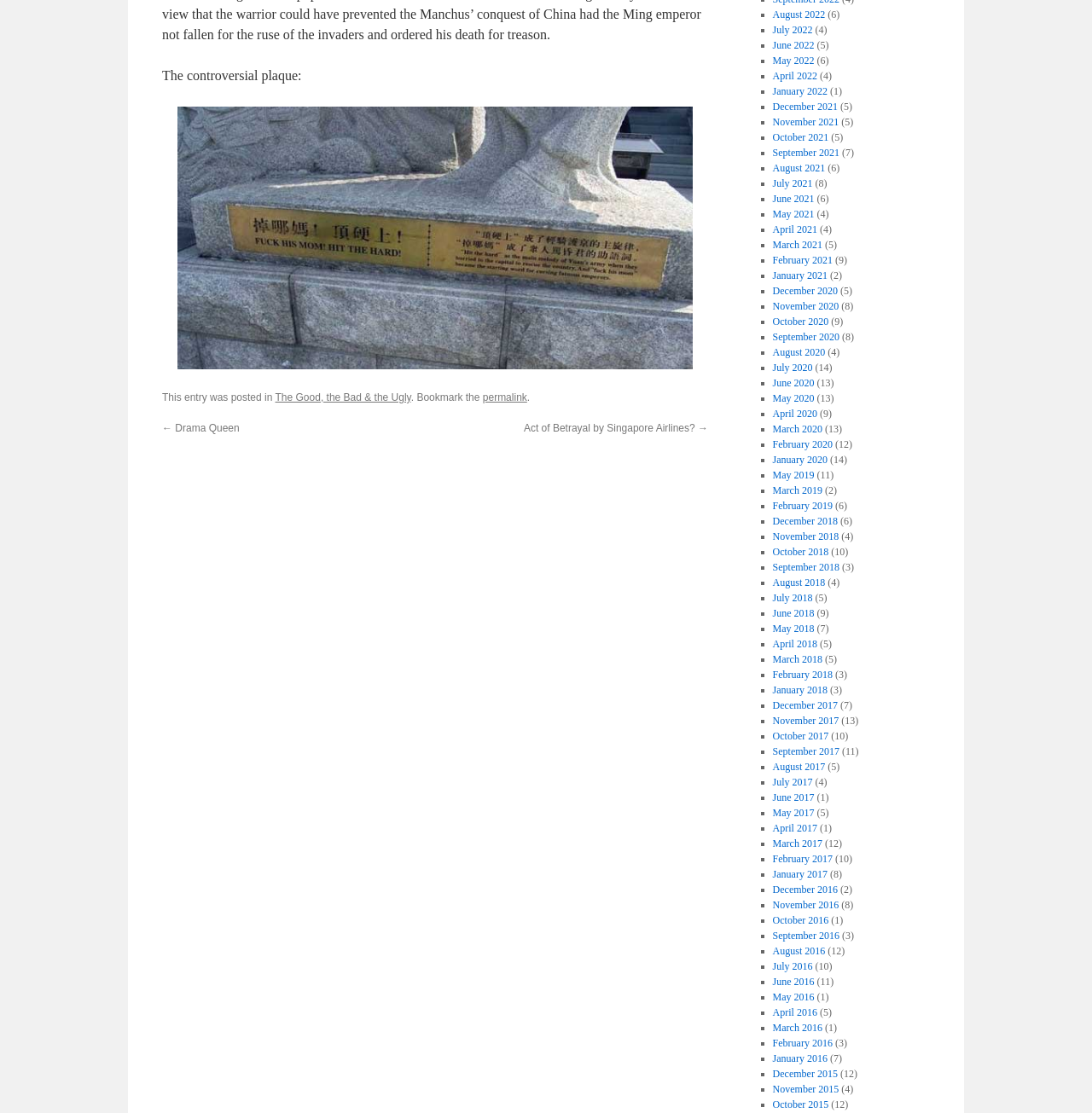Pinpoint the bounding box coordinates for the area that should be clicked to perform the following instruction: "Click the link 'The Good, the Bad & the Ugly'".

[0.252, 0.352, 0.376, 0.362]